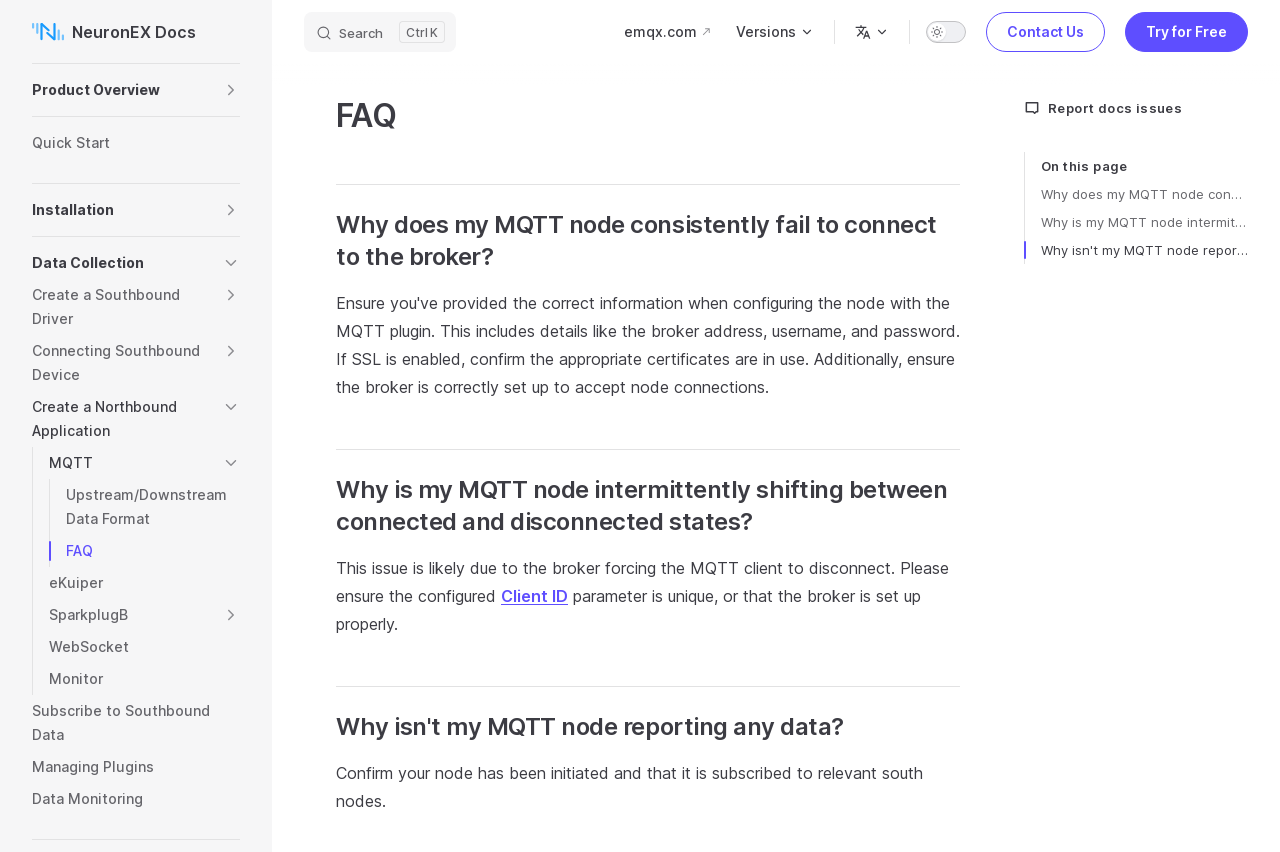Determine the coordinates of the bounding box for the clickable area needed to execute this instruction: "Report docs issues".

[0.8, 0.113, 0.975, 0.141]